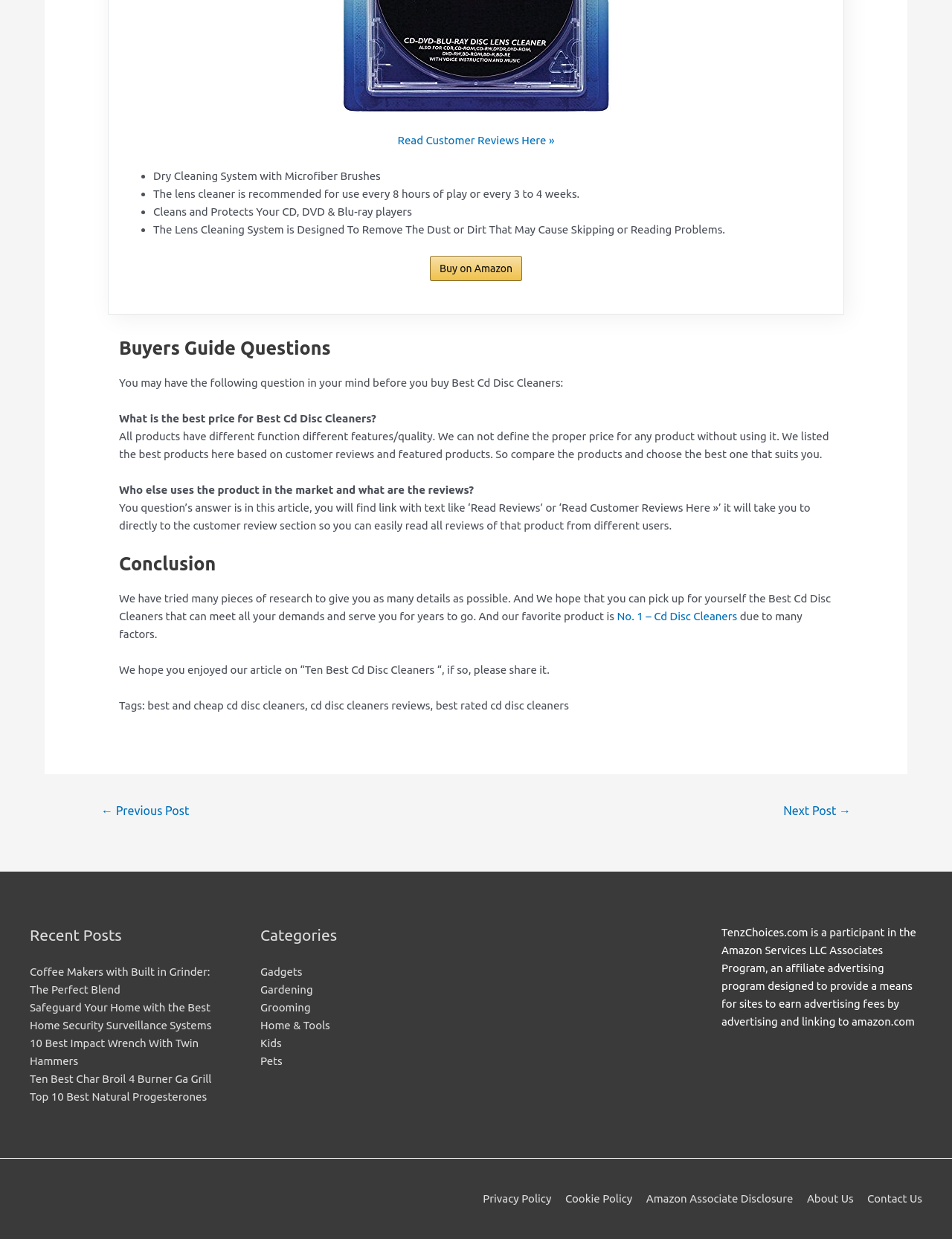How many recent posts are listed on the webpage?
Look at the screenshot and respond with a single word or phrase.

5